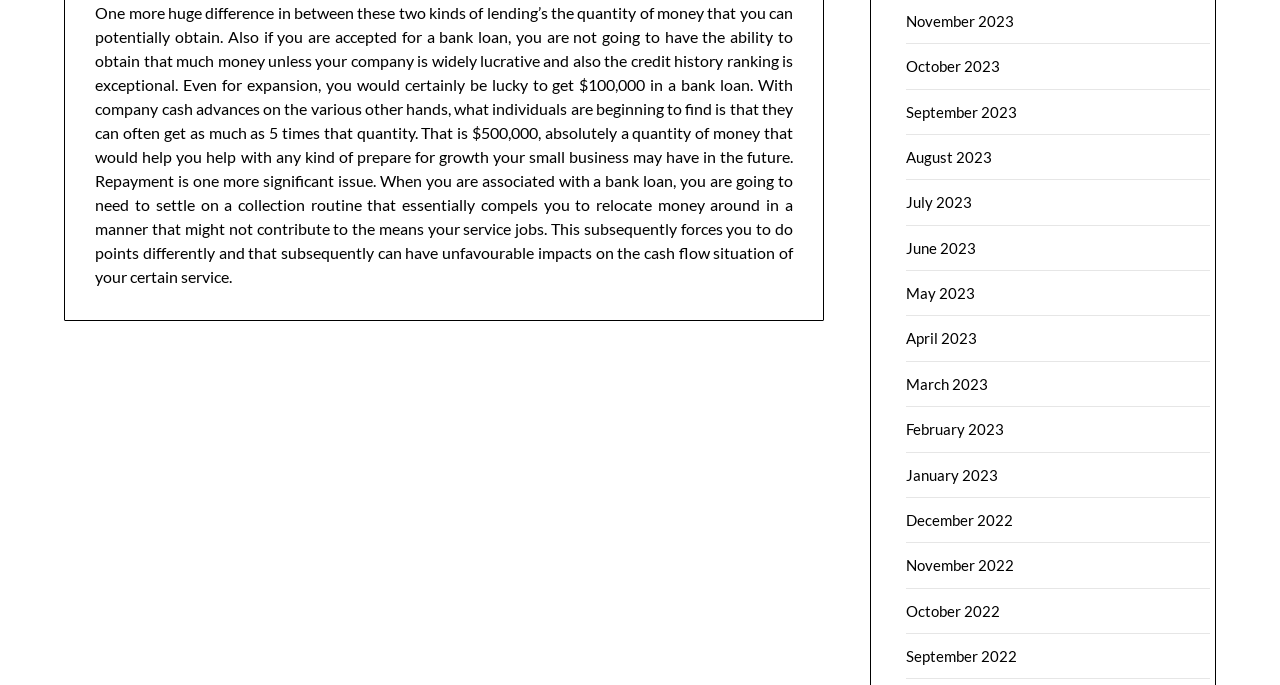What is the tone of the article?
Look at the webpage screenshot and answer the question with a detailed explanation.

The tone of the article is informative, as it provides a neutral and objective comparison between bank loans and company cash advances, highlighting their differences and advantages.